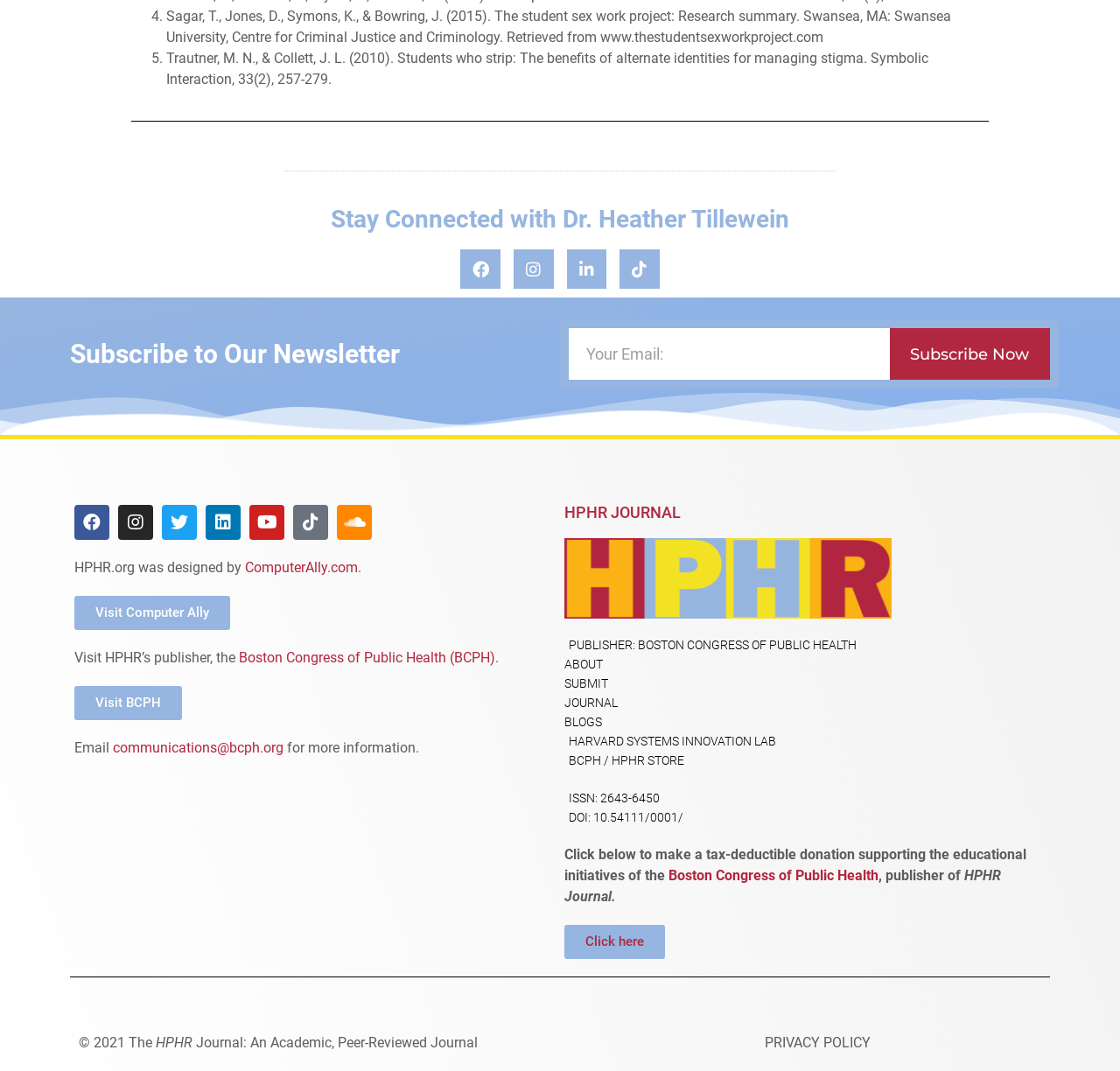Who designed the website?
Please answer the question as detailed as possible based on the image.

I found the website designer by looking at the static text element with the text 'HPHR.org was designed by' at coordinates [0.066, 0.522, 0.219, 0.538], followed by a link element with the text 'ComputerAlly.com' at coordinates [0.219, 0.522, 0.32, 0.538].